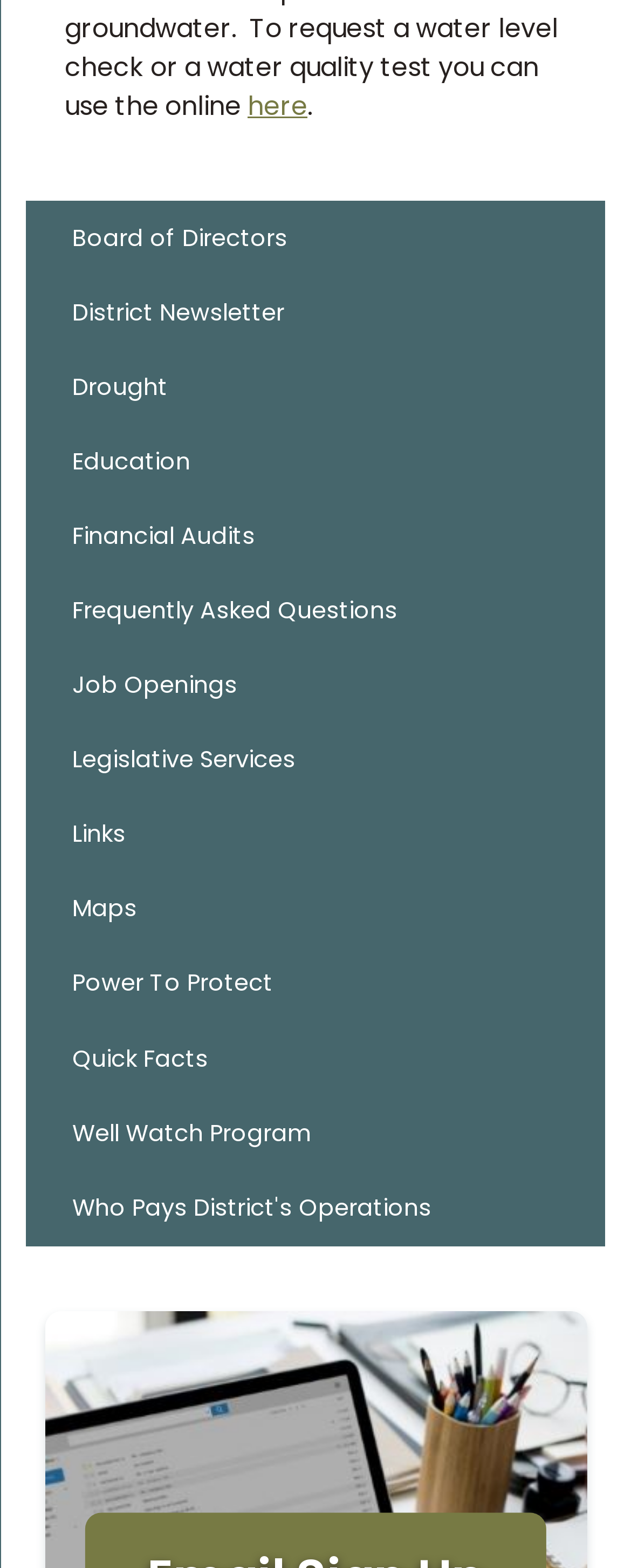Answer the following query concisely with a single word or phrase:
Is there a menu item related to education?

Yes